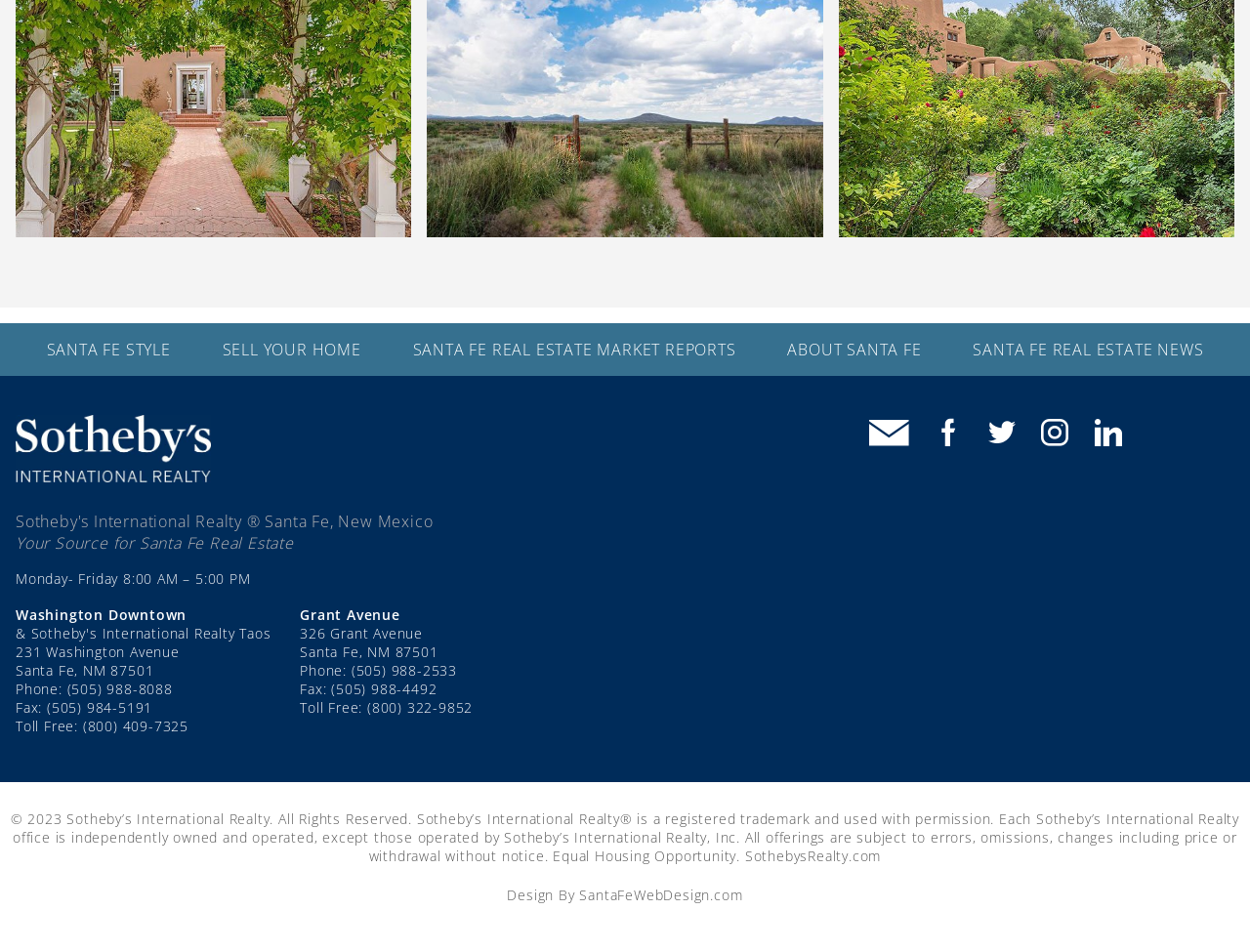Identify the bounding box coordinates of the section to be clicked to complete the task described by the following instruction: "Follow on 'Facebook'". The coordinates should be four float numbers between 0 and 1, formatted as [left, top, right, bottom].

[0.748, 0.436, 0.787, 0.475]